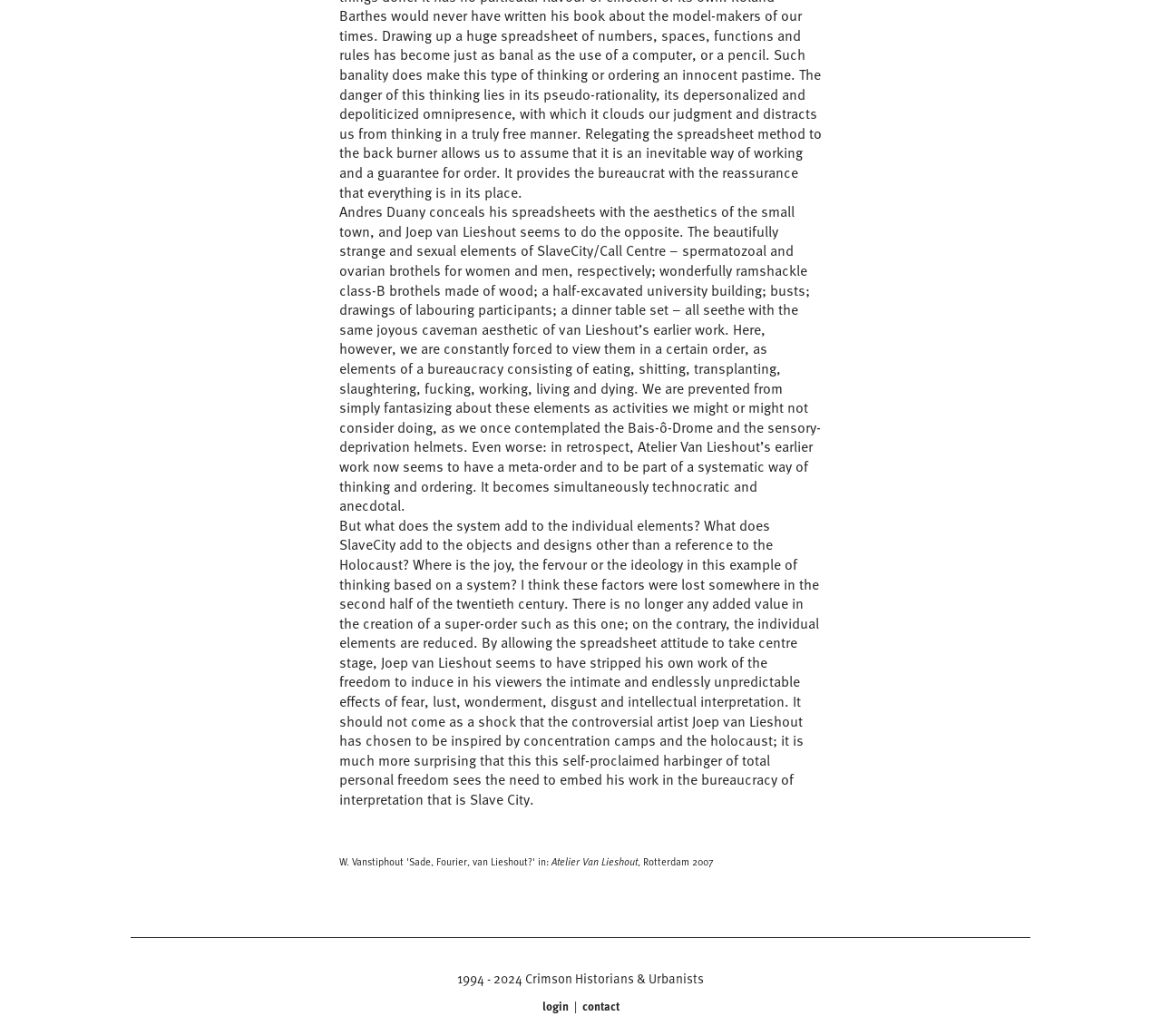What is the name of the artist mentioned?
Utilize the image to construct a detailed and well-explained answer.

The name of the artist mentioned in the text is Joep van Lieshout, which is mentioned in the context of his work, SlaveCity/Call Centre.